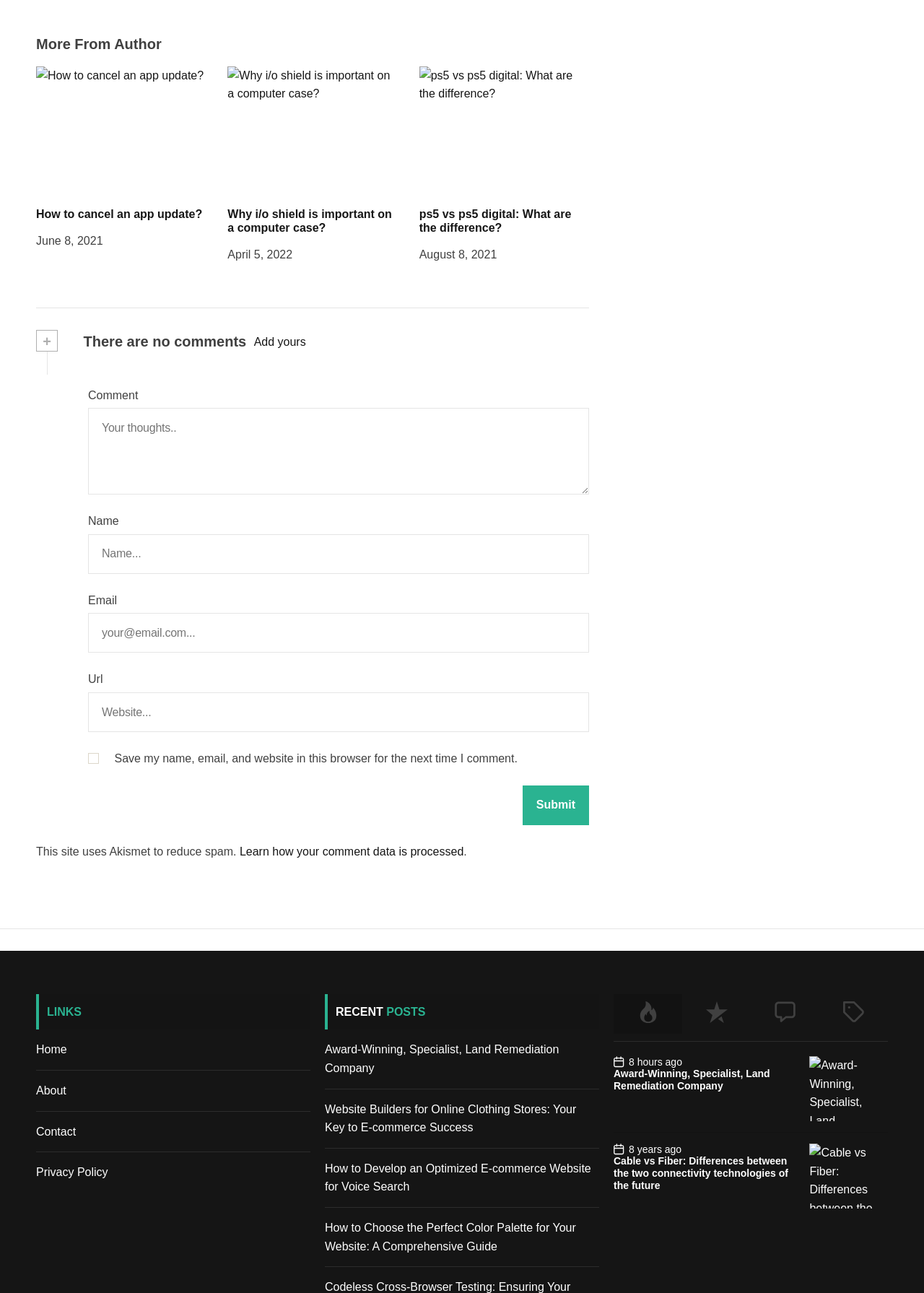Find the bounding box coordinates of the clickable element required to execute the following instruction: "Click on the 'Award-Winning, Specialist, Land Remediation Company' link". Provide the coordinates as four float numbers between 0 and 1, i.e., [left, top, right, bottom].

[0.876, 0.817, 0.961, 0.867]